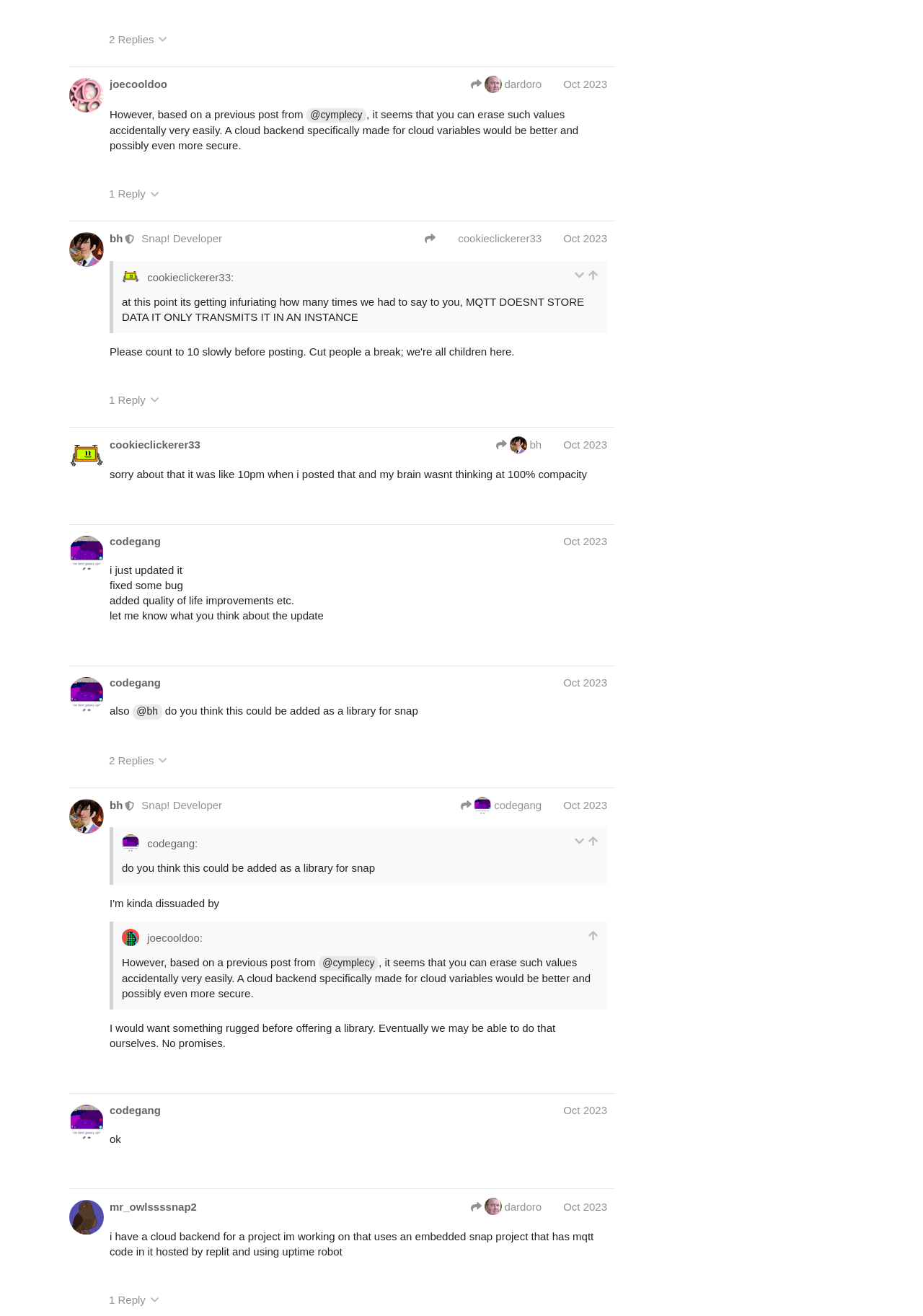Could you indicate the bounding box coordinates of the region to click in order to complete this instruction: "View post #35".

[0.11, 0.405, 0.666, 0.42]